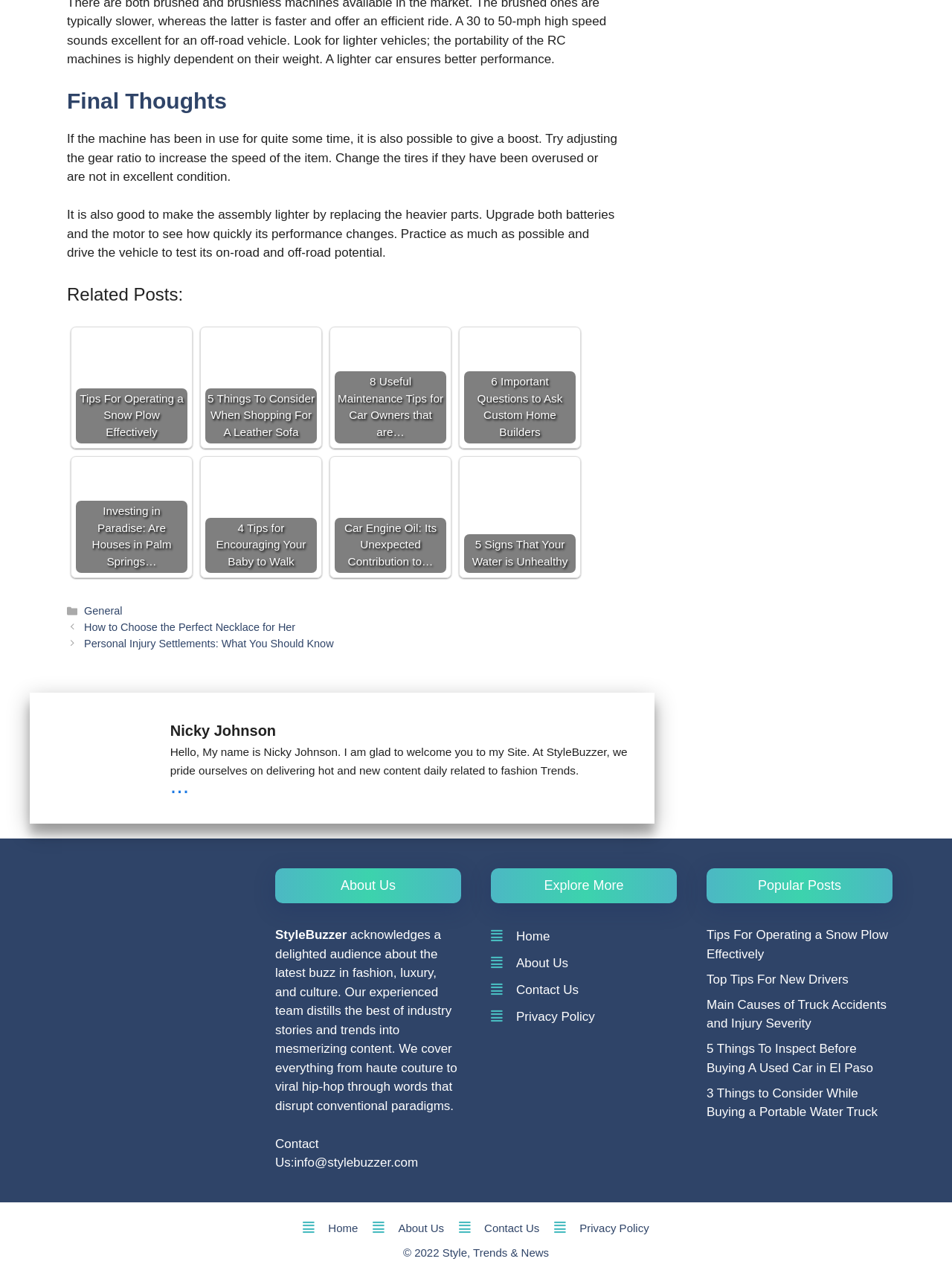Find the bounding box coordinates of the area to click in order to follow the instruction: "Read about final thoughts".

[0.07, 0.069, 0.648, 0.09]